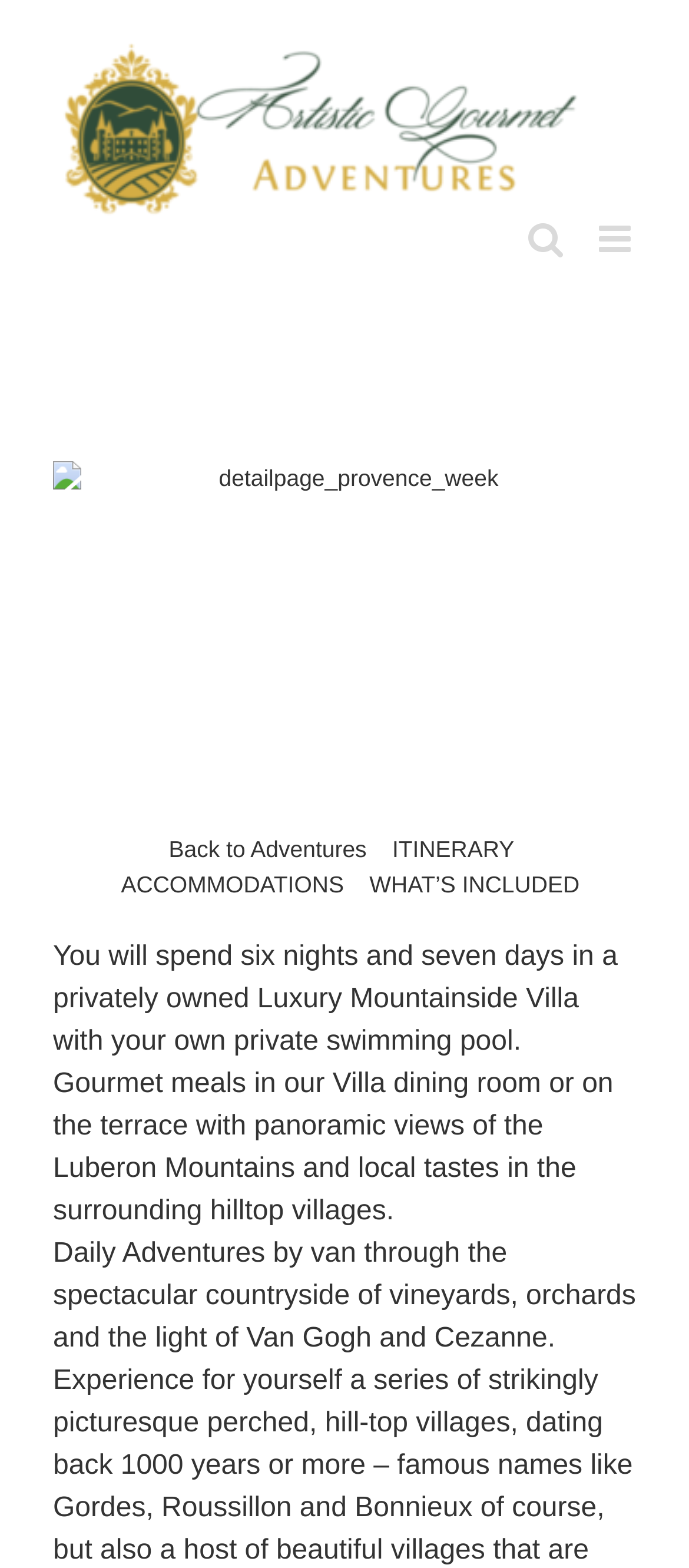Please determine the bounding box coordinates of the section I need to click to accomplish this instruction: "Toggle mobile menu".

[0.869, 0.141, 0.923, 0.165]